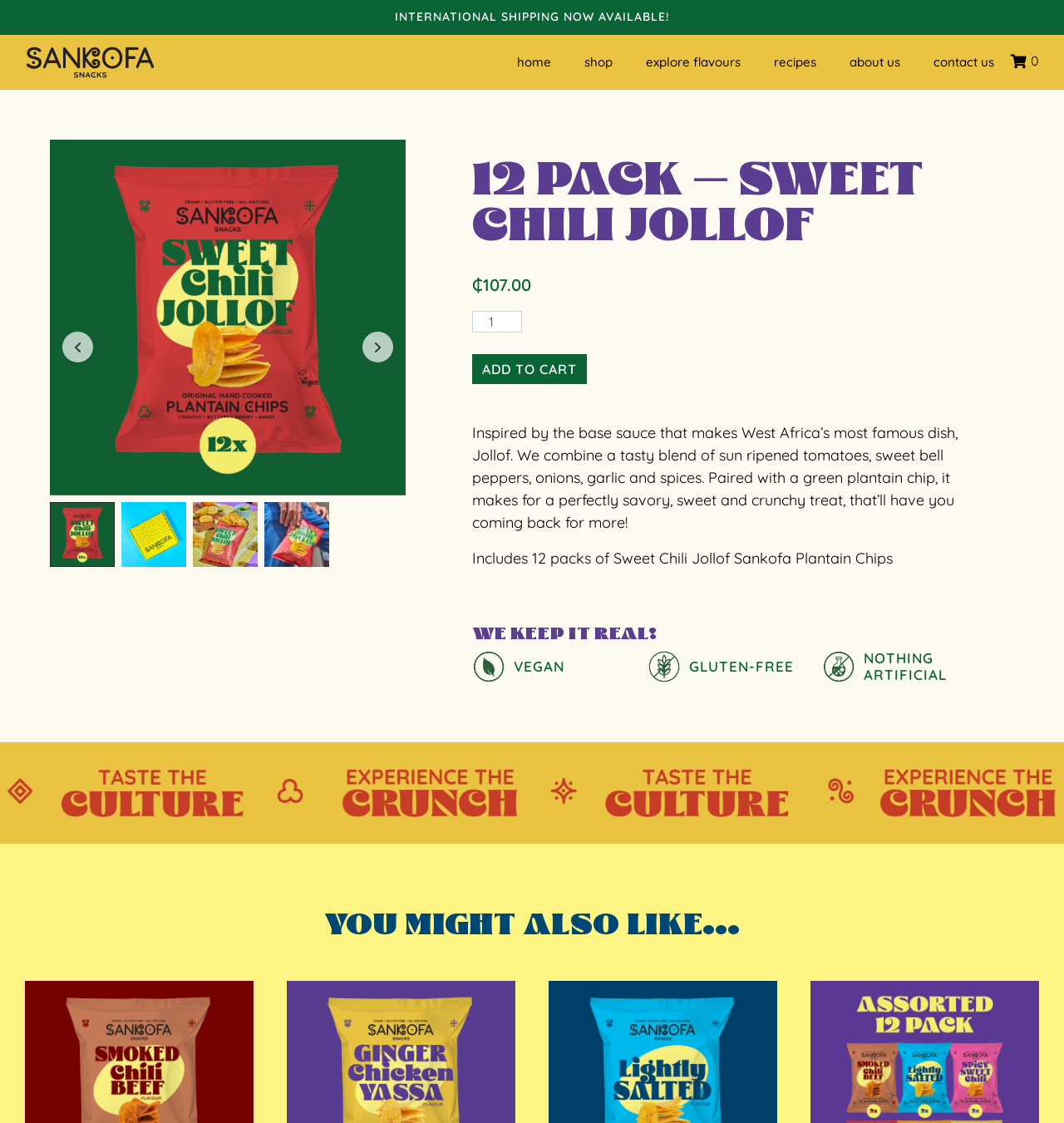Provide the bounding box coordinates for the area that should be clicked to complete the instruction: "Click on the 'INTERNATIONAL SHIPPING NOW AVAILABLE!' link".

[0.371, 0.008, 0.629, 0.021]